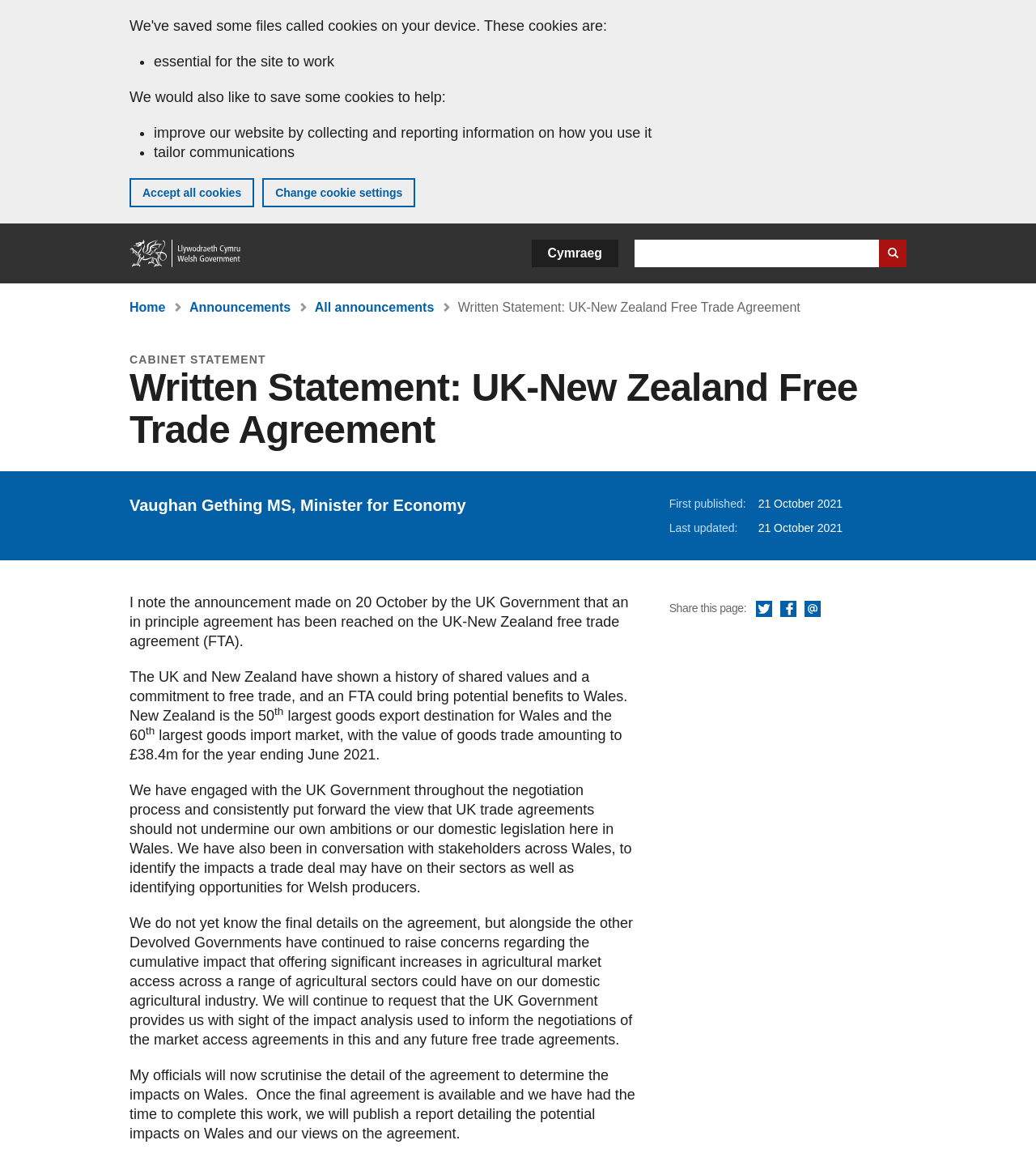Respond to the question below with a single word or phrase: What is the ranking of New Zealand as a goods export destination for Wales?

50th